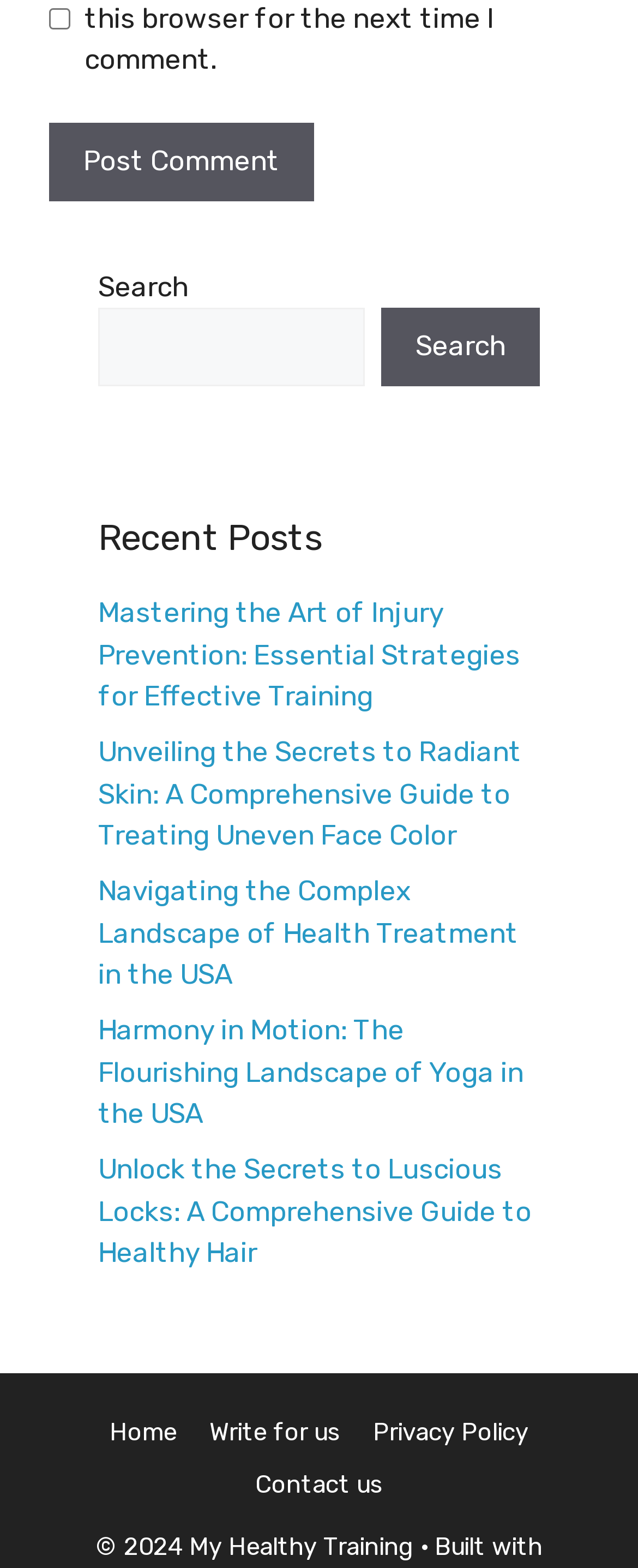Please provide the bounding box coordinates in the format (top-left x, top-left y, bottom-right x, bottom-right y). Remember, all values are floating point numbers between 0 and 1. What is the bounding box coordinate of the region described as: Write for us

[0.328, 0.904, 0.533, 0.923]